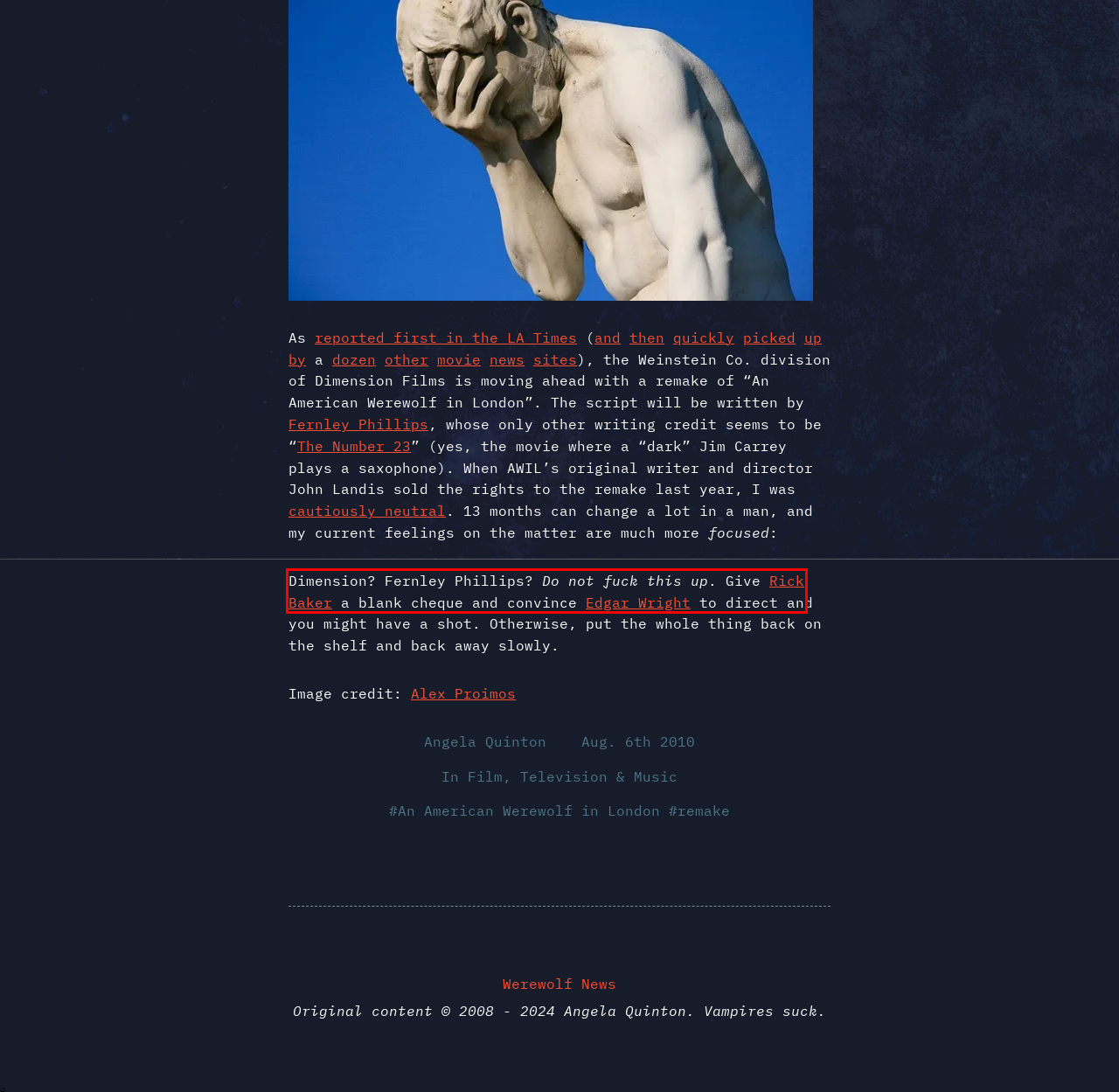Analyze the given webpage screenshot and identify the UI element within the red bounding box. Select the webpage description that best matches what you expect the new webpage to look like after clicking the element. Here are the candidates:
A. remake – Werewolf News
B. Fernley Phillips - IMDb
C. Weinsteins Circling 'An American Werewolf in London' Writer? - Bloody Disgusting
D. /Film | Movie & TV News, Trailers, Interviews, & Reviews
E. JoBlo - Movie News, Latest Trailers, and More
F. Landis Sells “American Werewolf” Rights to Dimension; Remake In The Works – Werewolf News
G. Rick Baker - IMDb
H. Angela Quinton – Werewolf News

G